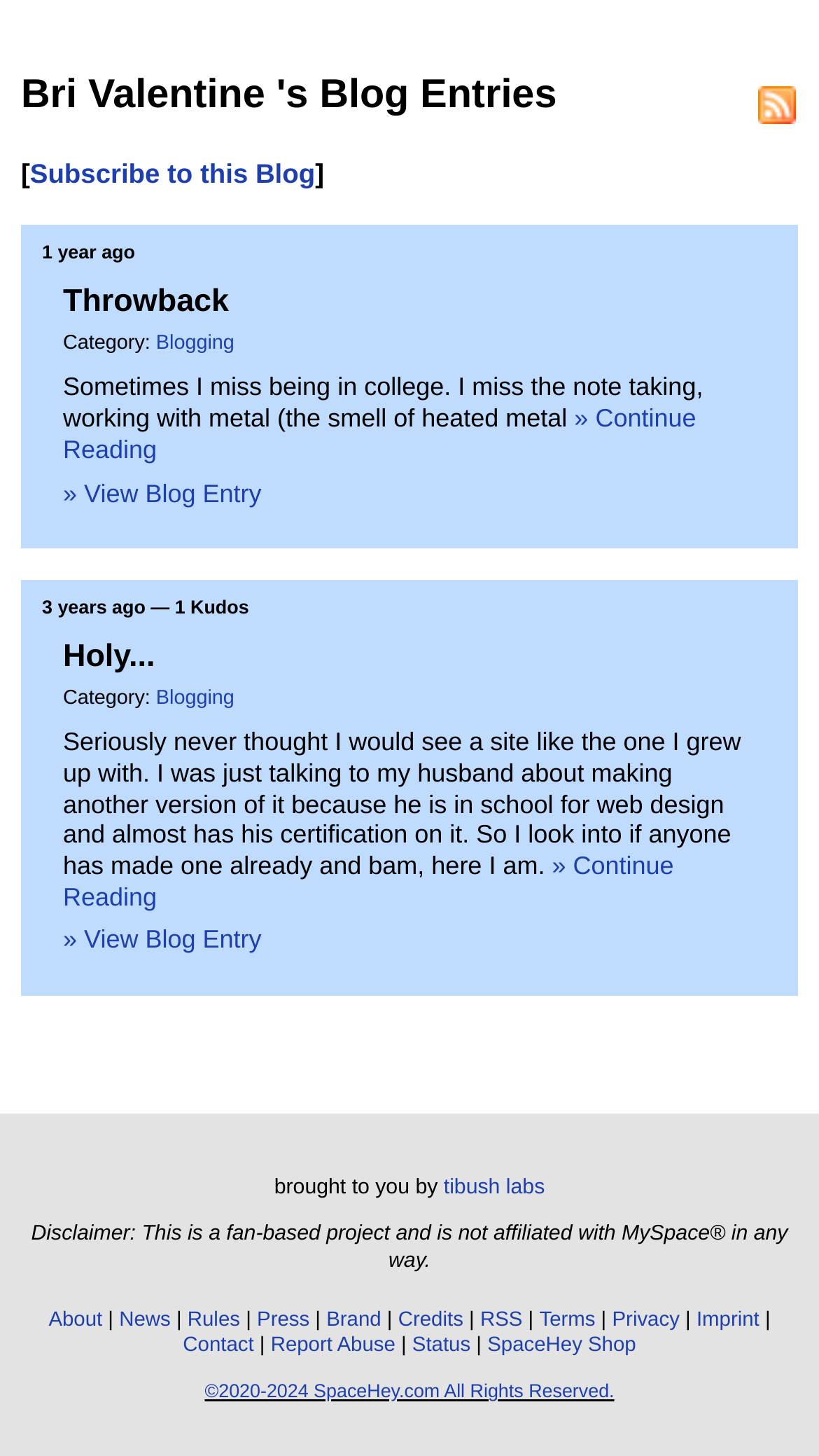Highlight the bounding box coordinates of the region I should click on to meet the following instruction: "Click on Cardano Price Prediction".

None